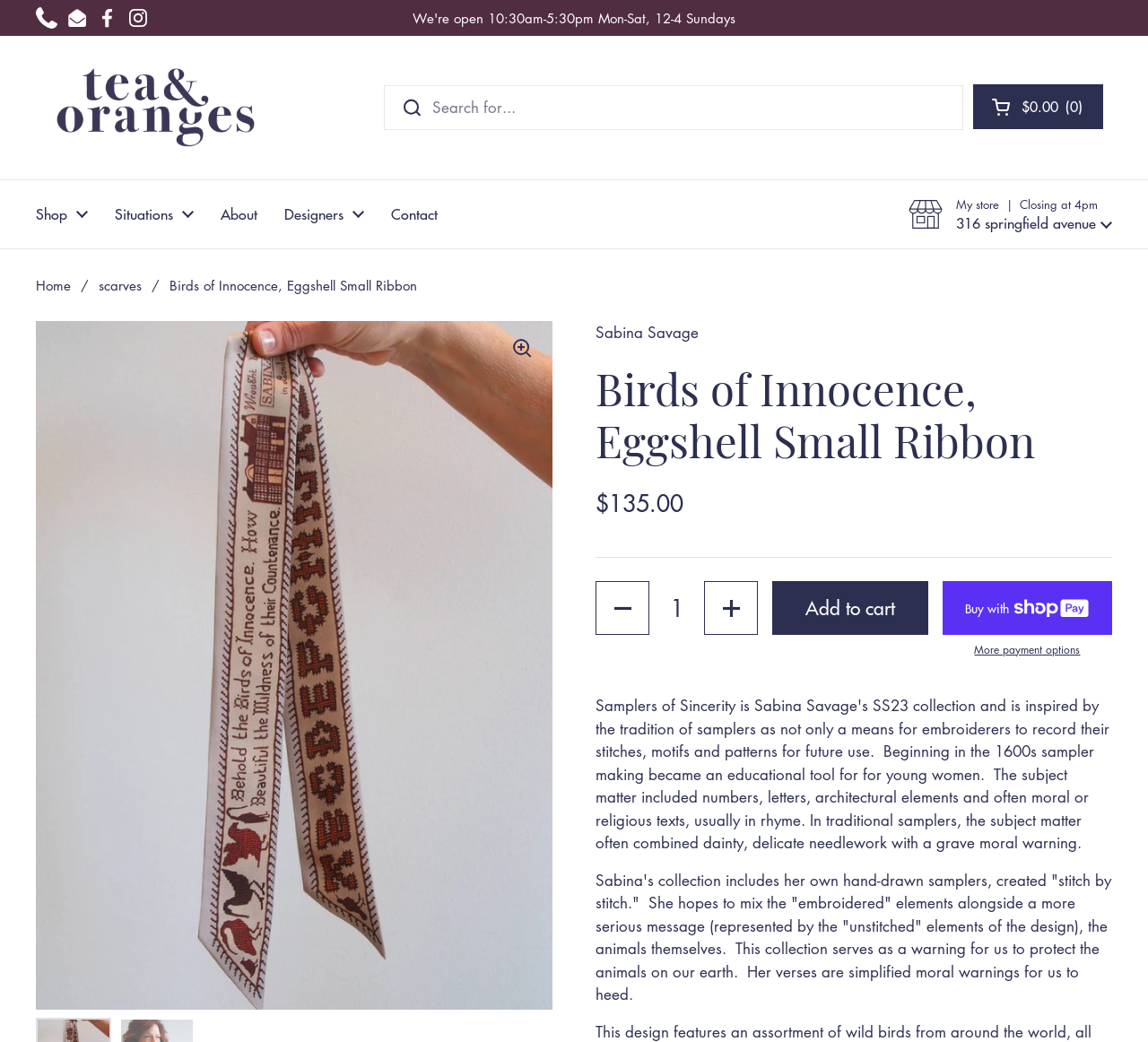Please identify the bounding box coordinates of the element I should click to complete this instruction: 'Search for products'. The coordinates should be given as four float numbers between 0 and 1, like this: [left, top, right, bottom].

[0.334, 0.082, 0.839, 0.125]